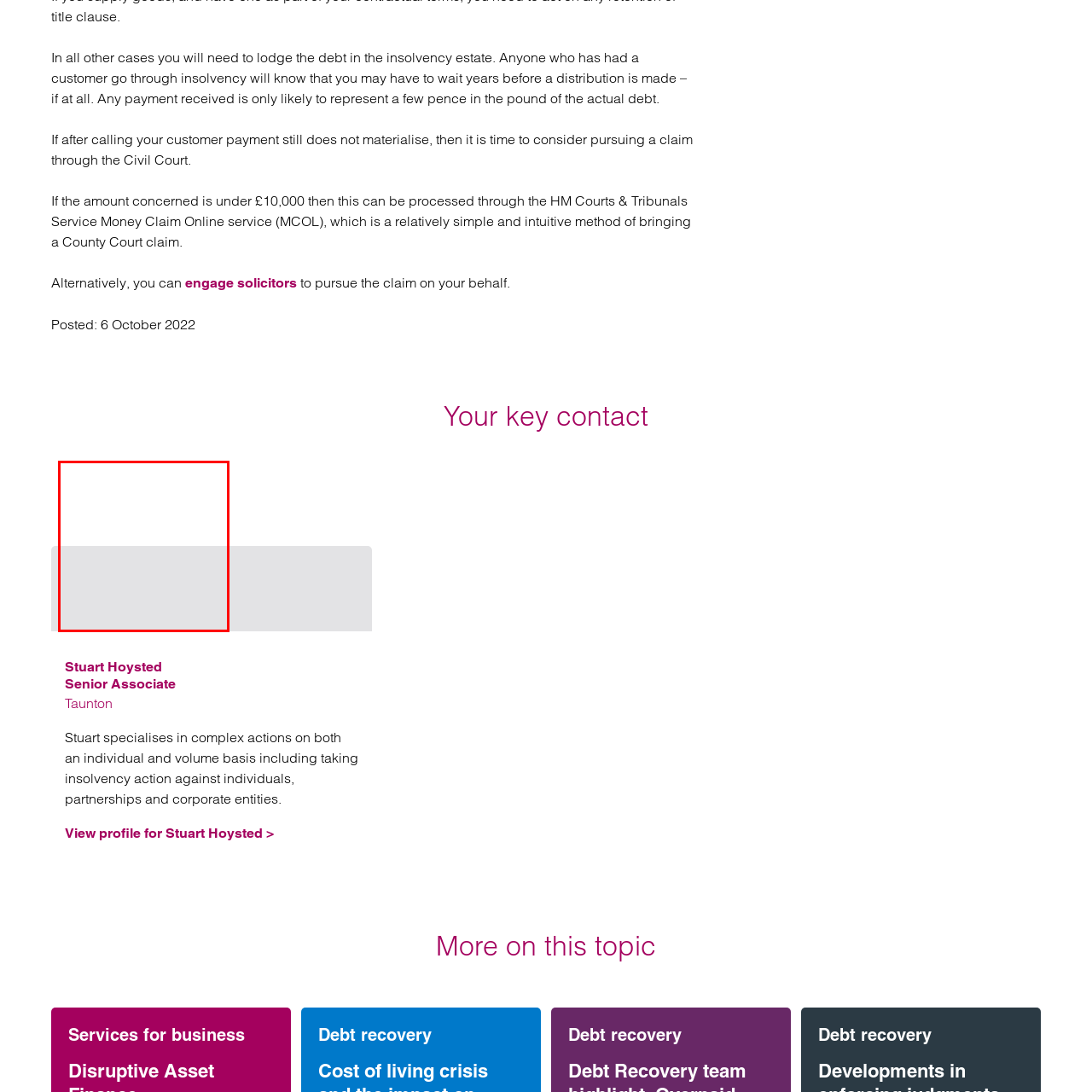Offer a complete and descriptive caption for the image marked by the red box.

The image features a photograph associated with Stuart Hoysted, a Senior Associate based in Taunton. This professional specializes in complex legal actions, focusing on insolvency matters involving individuals, partnerships, and corporate entities. Positioned prominently within the context of his profile, this image complements a detailed description of his expertise and services offered to clients navigating debt recovery and insolvency issues.